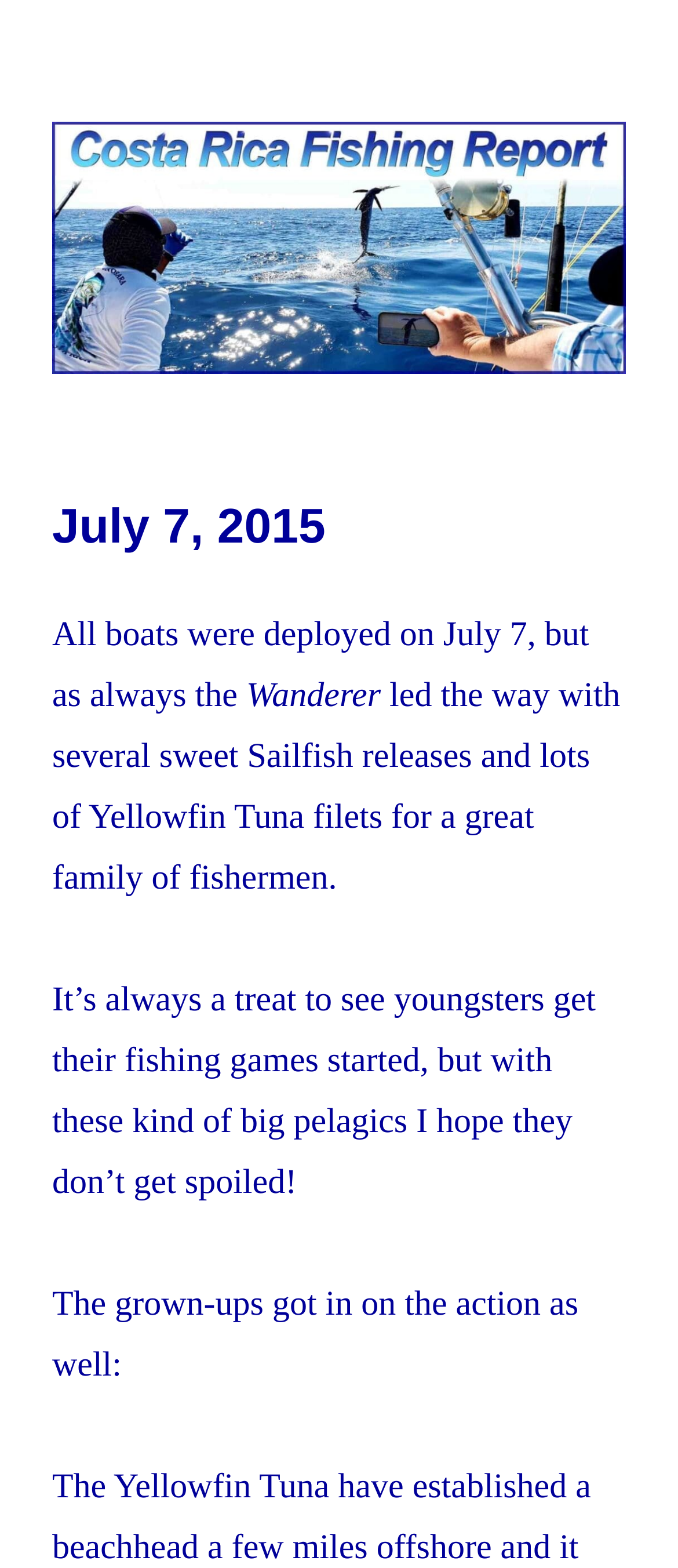Deliver a detailed narrative of the webpage's visual and textual elements.

The webpage is a fishing report from Costa Rica, dated July 7, 2015. At the top, there is a prominent link and image with the title "Costa Rica Fishing Report from FishingNosara", which takes up most of the top section of the page. Below this, there is a header with the date "July 7, 2015" in a larger font.

The main content of the page is a fishing report, which starts with a paragraph of text that describes the activities of the boats, including the Wanderer, which led the way with sailfish releases and yellowfin tuna catches. The text is divided into three sections, with the first section describing the boats' activities, the second section mentioning the youngsters getting their fishing games started, and the third section describing the grown-ups' catches.

There are no other UI elements, such as buttons or forms, on the page. The text is the main focus, and it is arranged in a clear and easy-to-read format. The image at the top of the page is likely a logo or a banner for the fishing report.